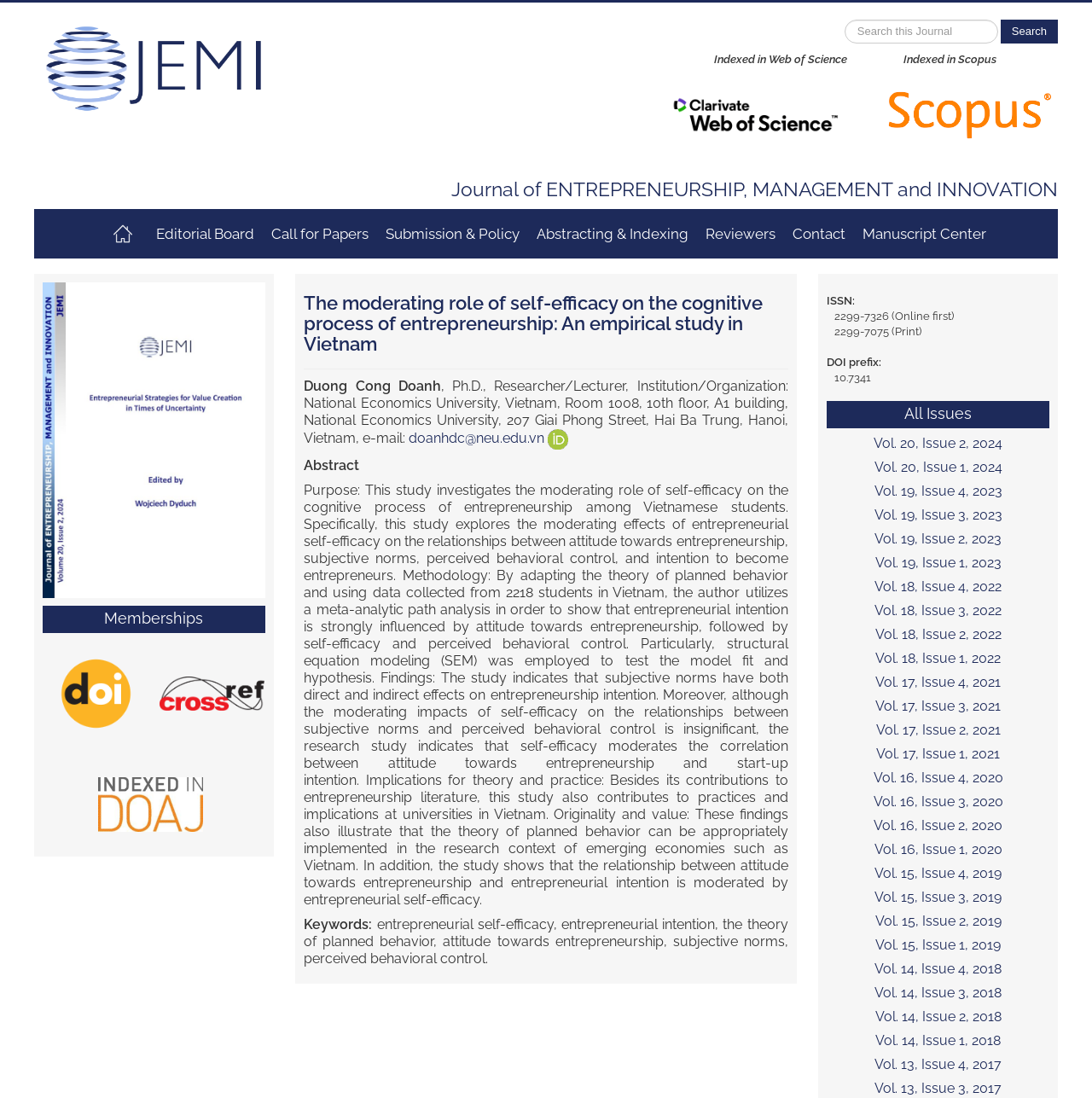Please identify the bounding box coordinates of the region to click in order to complete the given instruction: "View Journal Description". The coordinates should be four float numbers between 0 and 1, i.e., [left, top, right, bottom].

[0.089, 0.19, 0.135, 0.236]